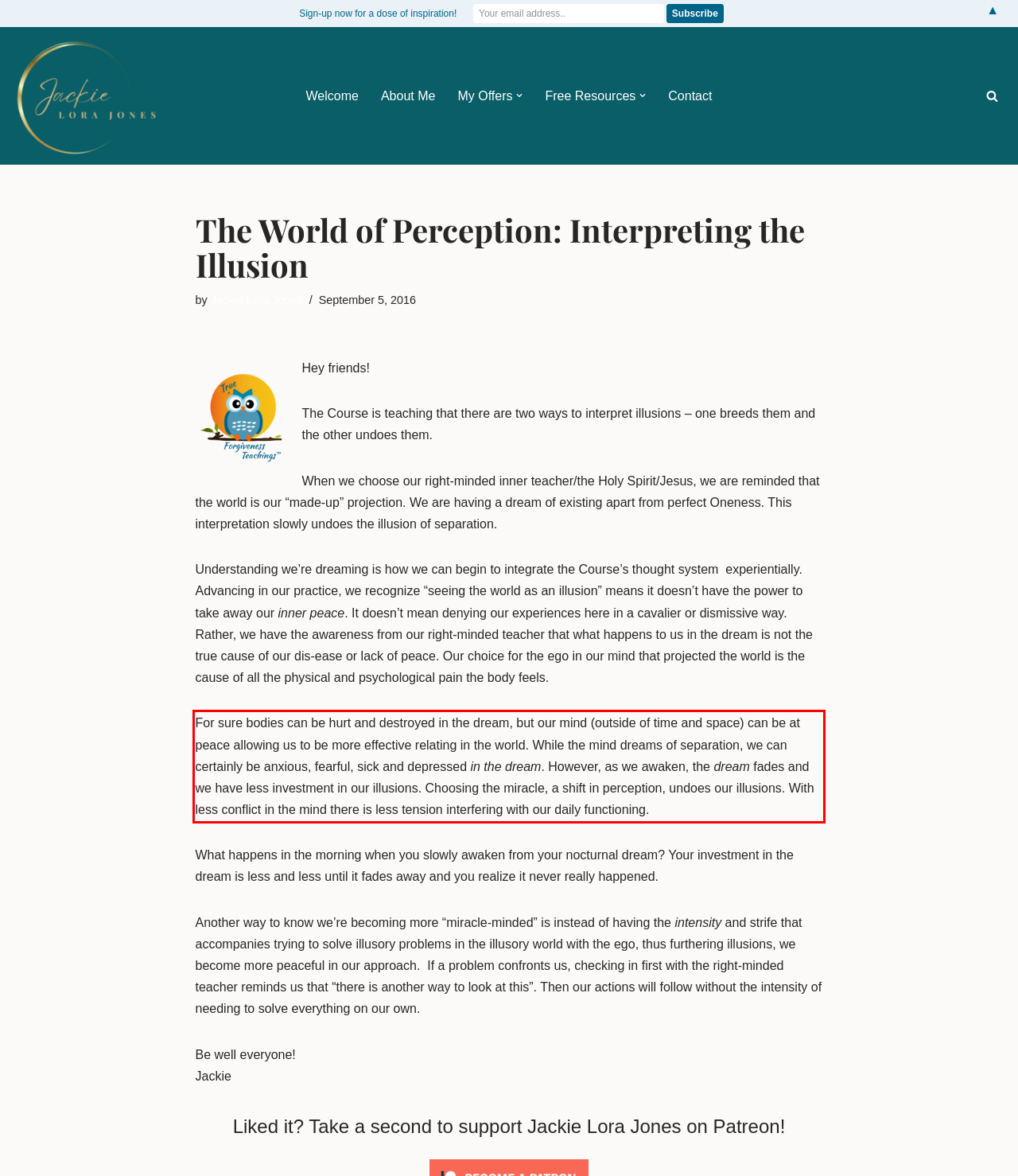Look at the screenshot of the webpage, locate the red rectangle bounding box, and generate the text content that it contains.

For sure bodies can be hurt and destroyed in the dream, but our mind (outside of time and space) can be at peace allowing us to be more effective relating in the world. While the mind dreams of separation, we can certainly be anxious, fearful, sick and depressed in the dream. However, as we awaken, the dream fades and we have less investment in our illusions. Choosing the miracle, a shift in perception, undoes our illusions. With less conflict in the mind there is less tension interfering with our daily functioning.